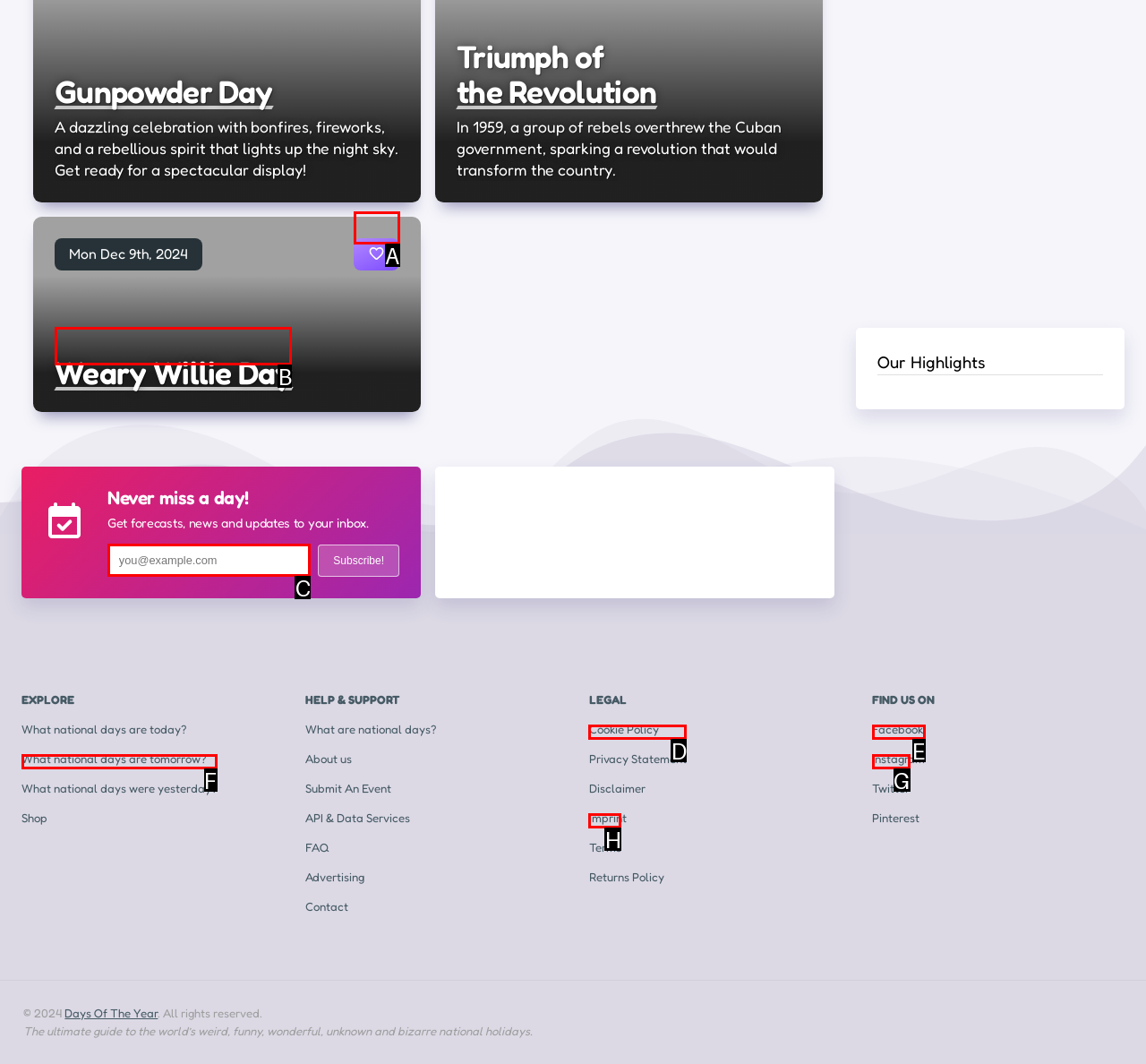Determine which HTML element should be clicked for this task: learn about budgeting
Provide the option's letter from the available choices.

None